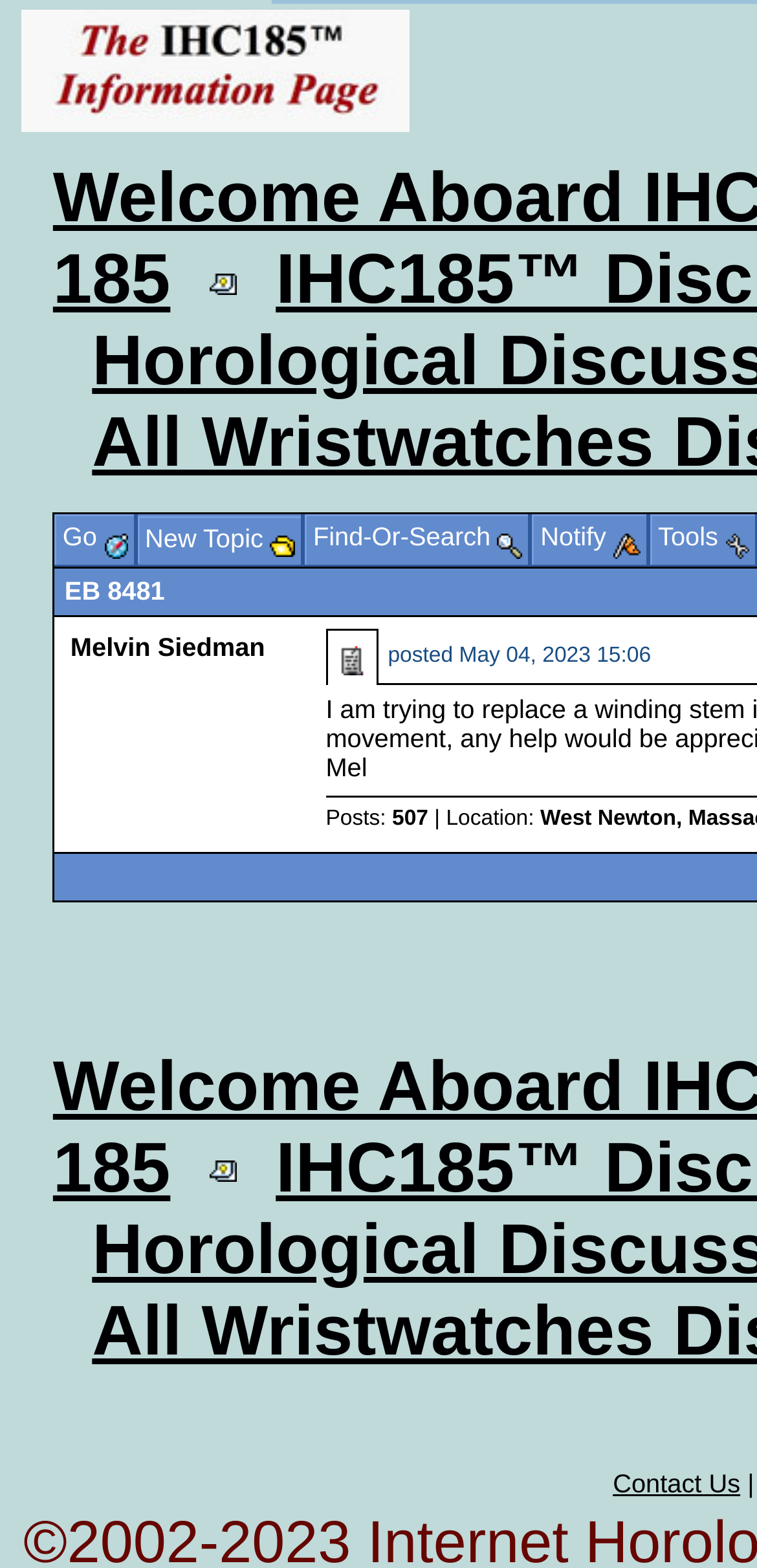Bounding box coordinates are to be given in the format (top-left x, top-left y, bottom-right x, bottom-right y). All values must be floating point numbers between 0 and 1. Provide the bounding box coordinate for the UI element described as: Contact Us

[0.81, 0.936, 0.978, 0.955]